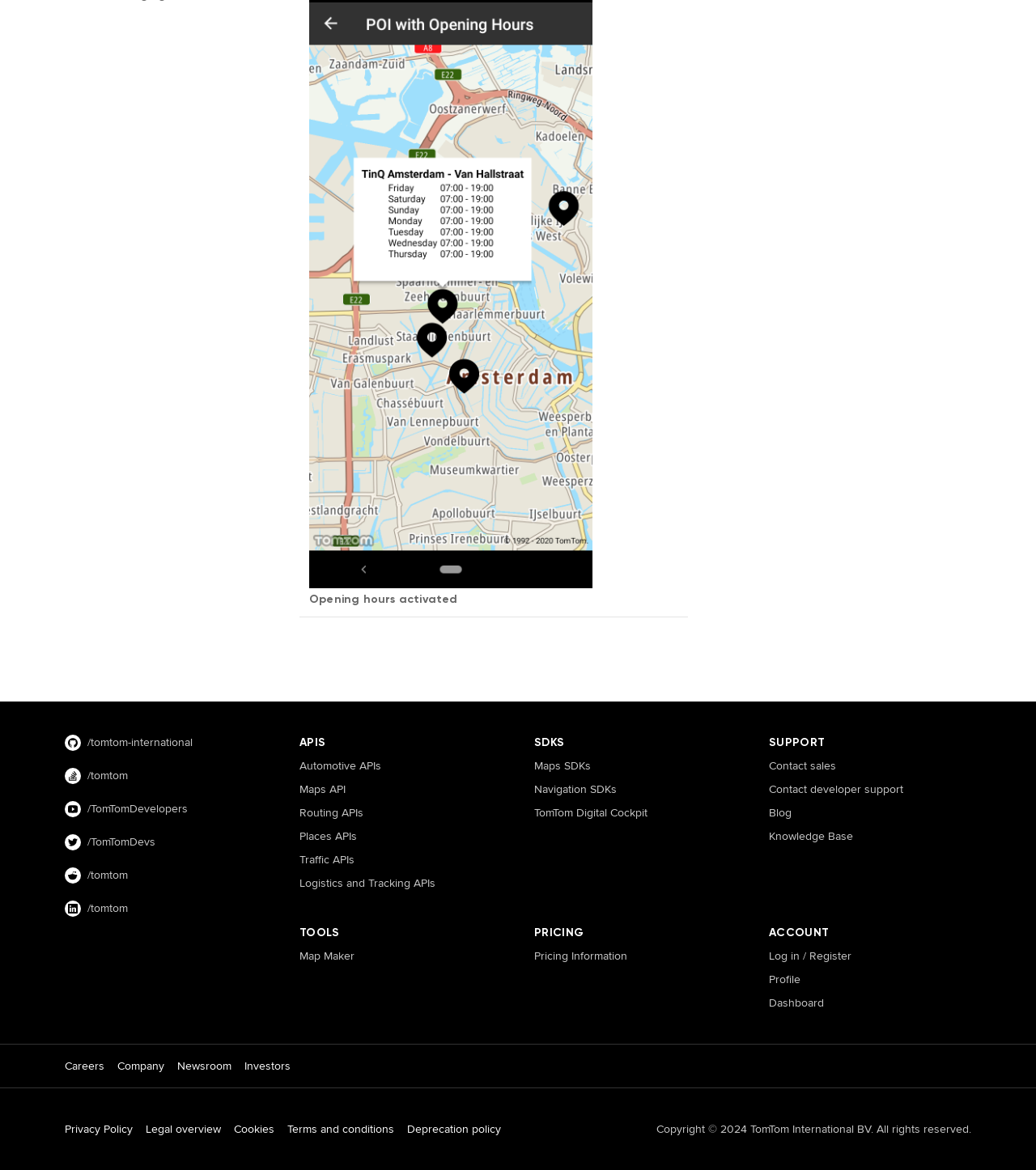Please reply with a single word or brief phrase to the question: 
How many SDK categories are there?

3